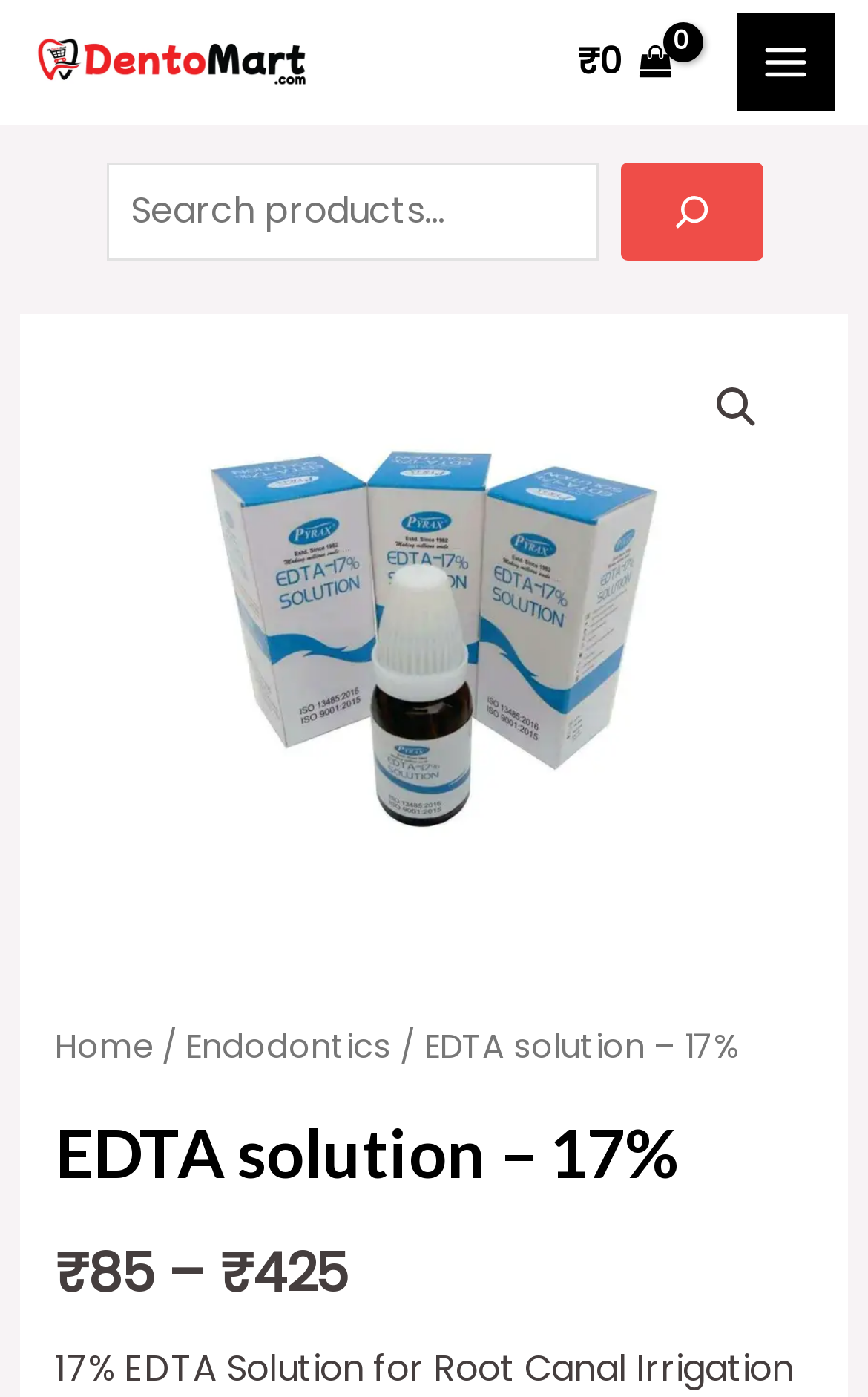Please identify the bounding box coordinates of the element on the webpage that should be clicked to follow this instruction: "Increase quantity". The bounding box coordinates should be given as four float numbers between 0 and 1, formatted as [left, top, right, bottom].

[0.061, 0.241, 0.235, 0.325]